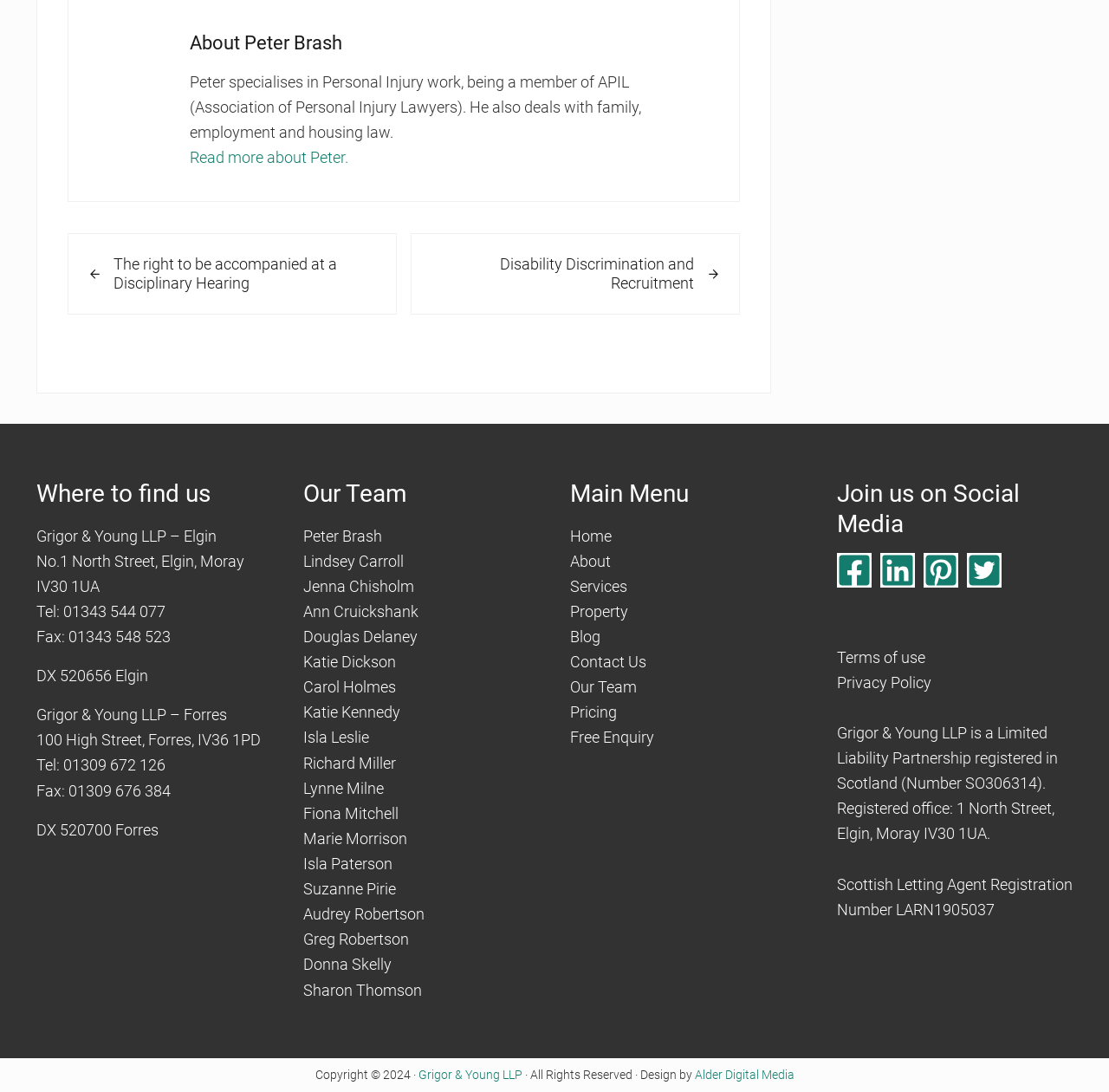Bounding box coordinates are given in the format (top-left x, top-left y, bottom-right x, bottom-right y). All values should be floating point numbers between 0 and 1. Provide the bounding box coordinate for the UI element described as: Terms of use

[0.755, 0.59, 0.967, 0.613]